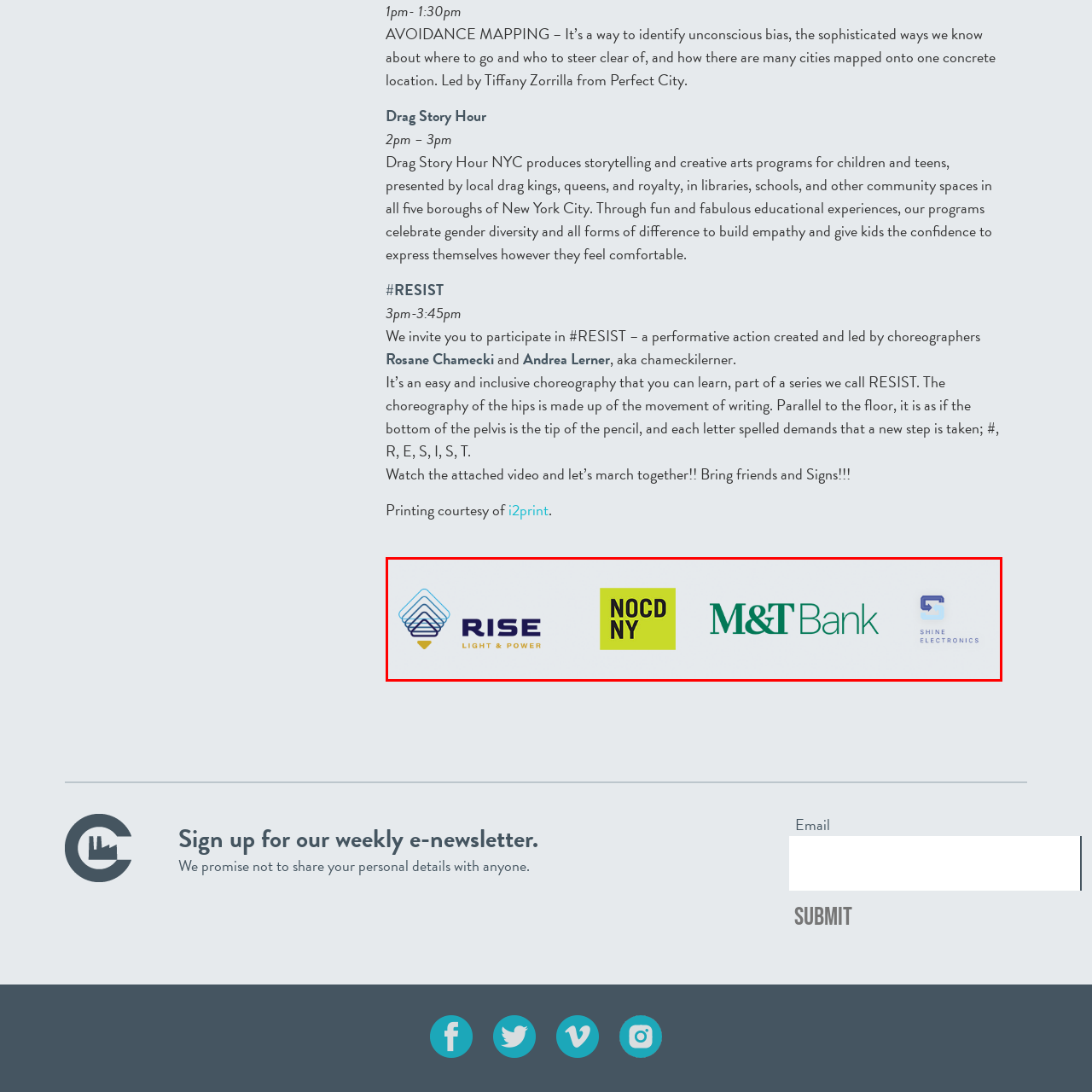Check the area bordered by the red box and provide a single word or phrase as the answer to the question: What is Shine Electronics possibly involved in?

Technological innovation or electronics